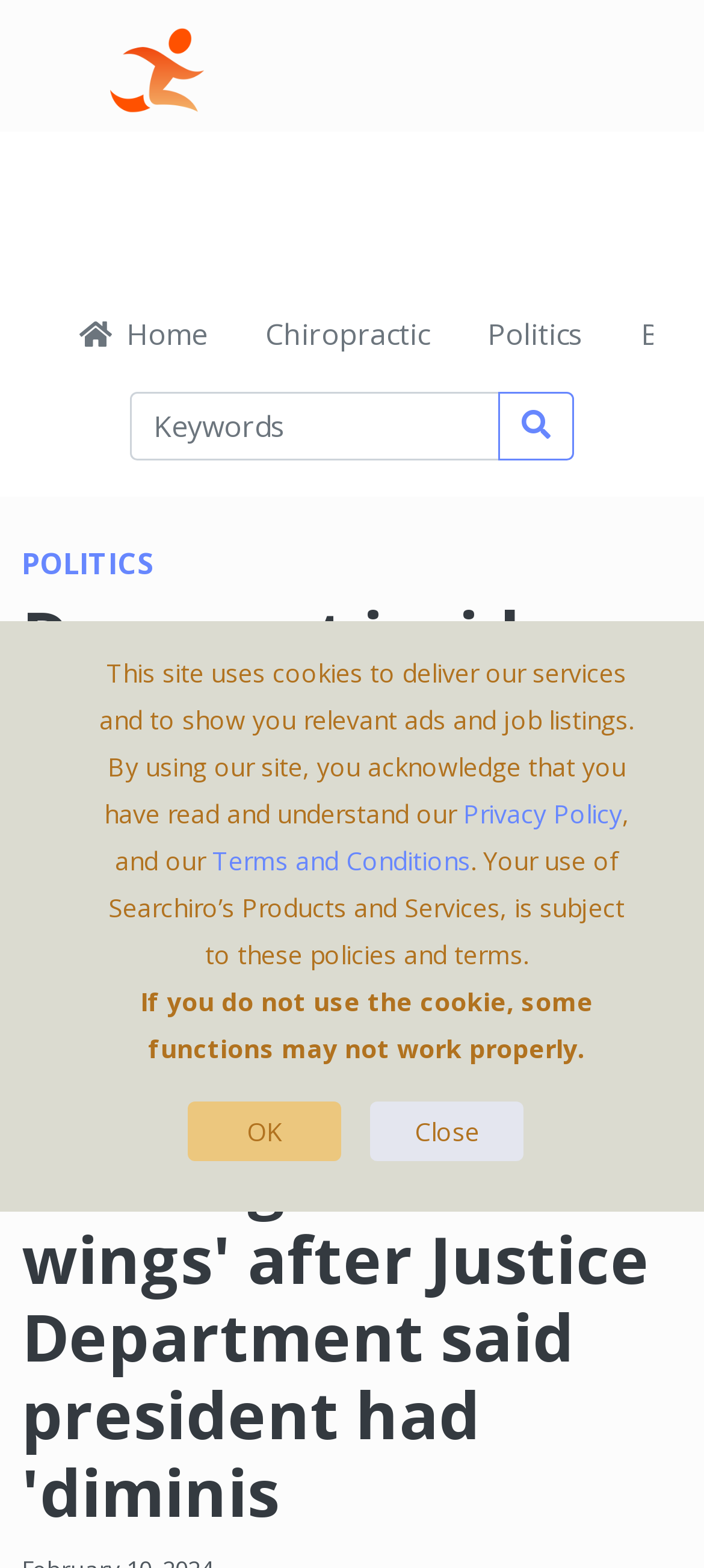Please determine the bounding box coordinates of the area that needs to be clicked to complete this task: 'Search for news'. The coordinates must be four float numbers between 0 and 1, formatted as [left, top, right, bottom].

[0.185, 0.25, 0.71, 0.294]